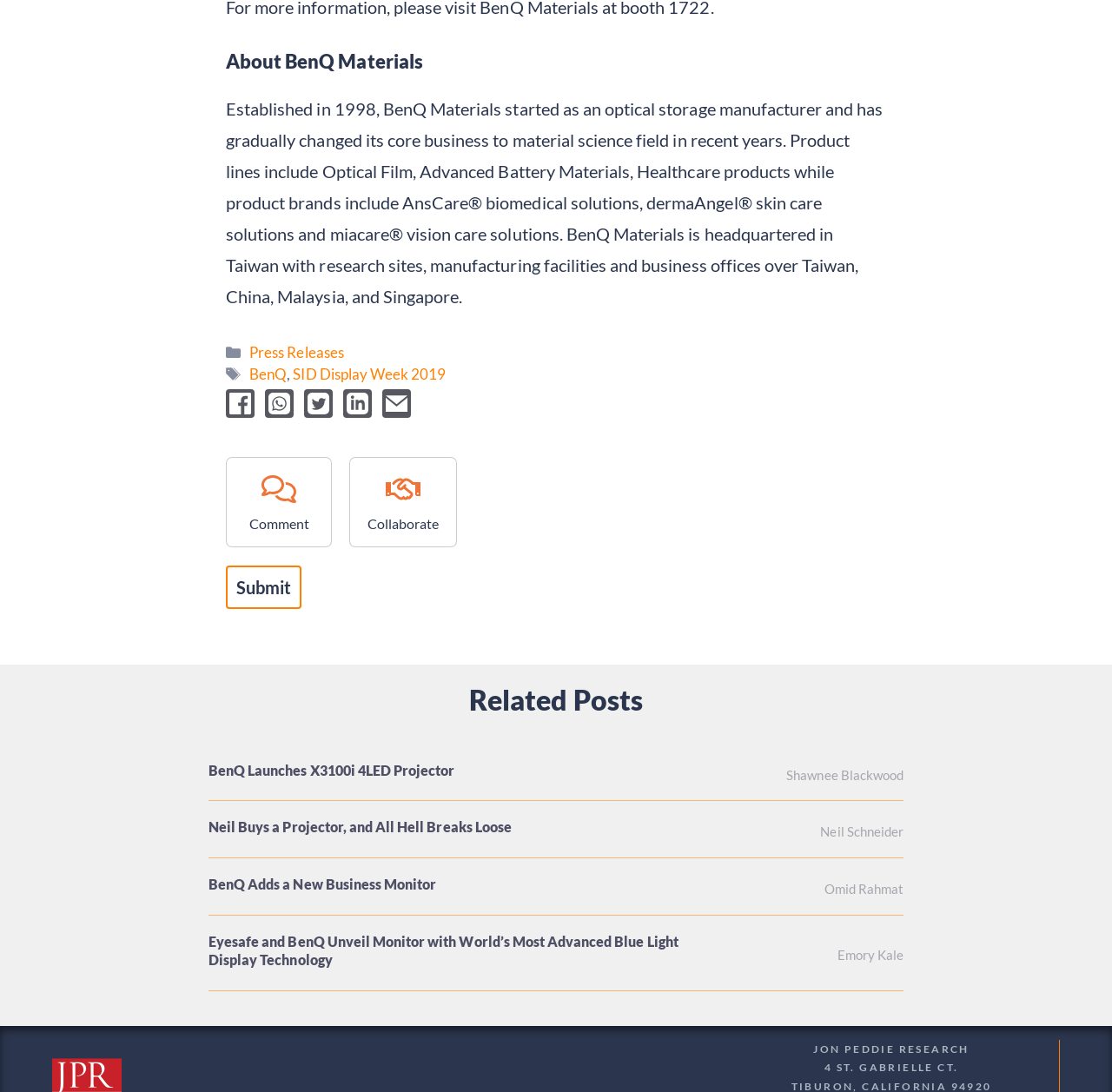Identify the bounding box coordinates for the region of the element that should be clicked to carry out the instruction: "Click the 'linkedin' link". The bounding box coordinates should be four float numbers between 0 and 1, i.e., [left, top, right, bottom].

[0.309, 0.356, 0.334, 0.382]